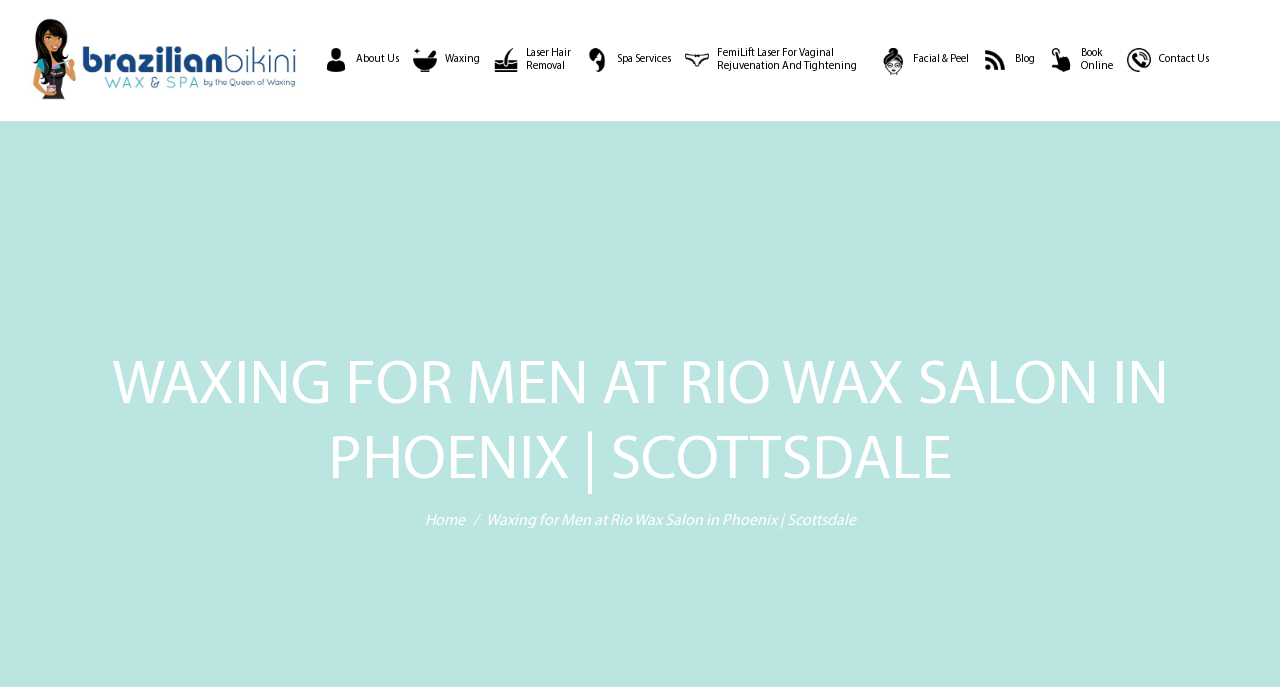Identify the bounding box for the UI element described as: "Facial & Peel". Ensure the coordinates are four float numbers between 0 and 1, formatted as [left, top, right, bottom].

[0.686, 0.07, 0.757, 0.106]